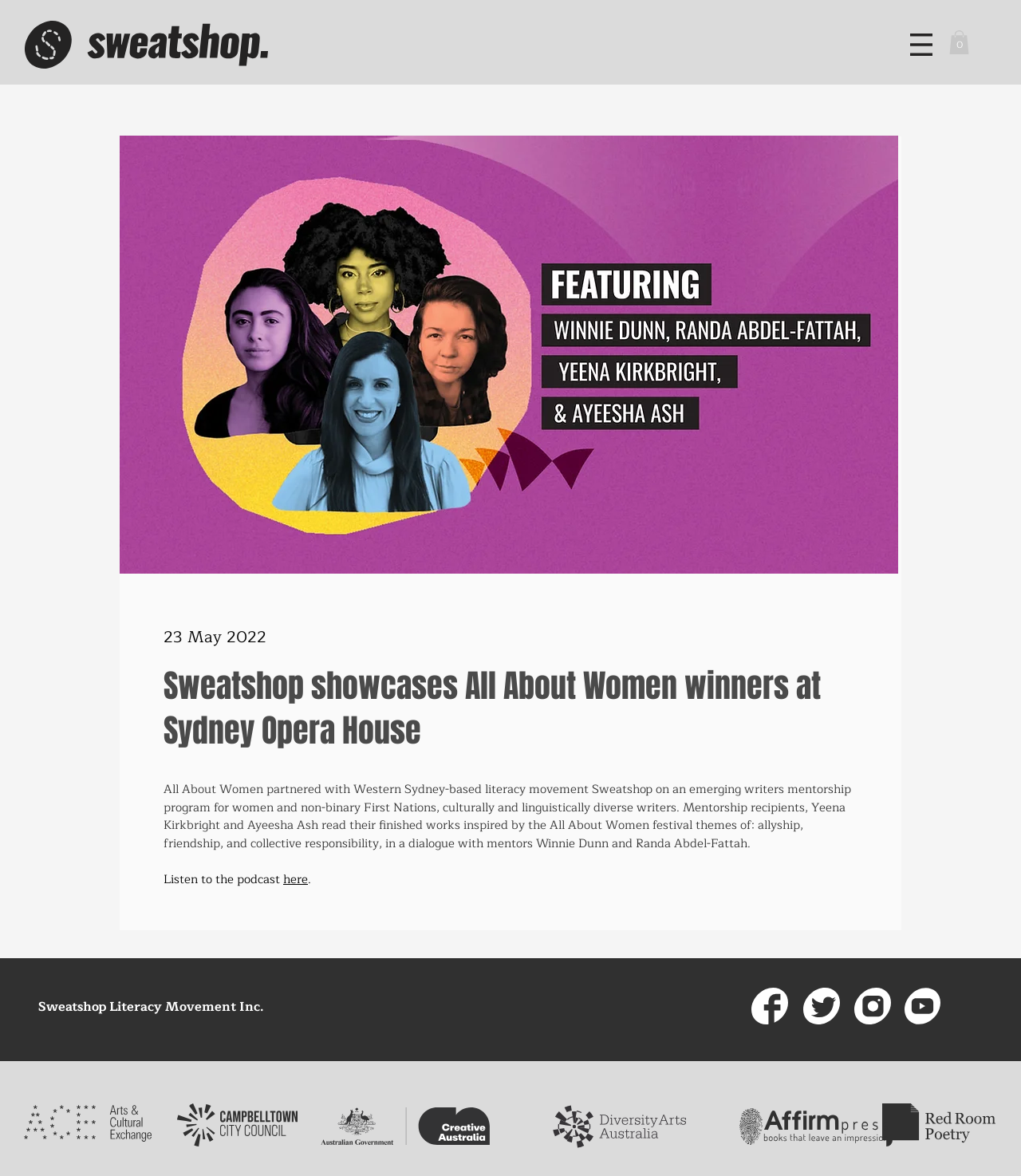Extract the bounding box coordinates for the UI element described as: "here".

[0.277, 0.739, 0.302, 0.756]